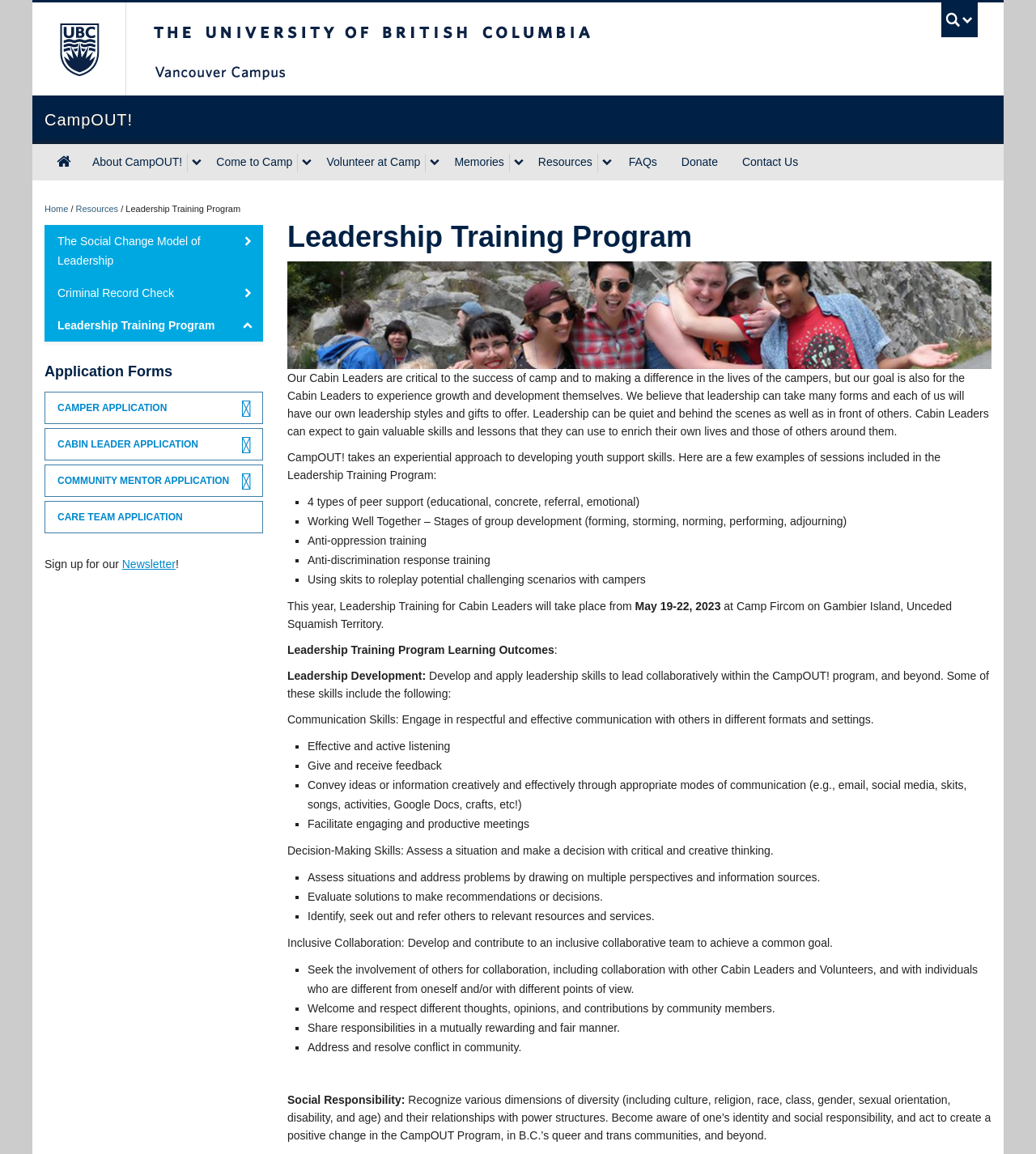Determine the bounding box coordinates for the UI element described. Format the coordinates as (top-left x, top-left y, bottom-right x, bottom-right y) and ensure all values are between 0 and 1. Element description: X

None